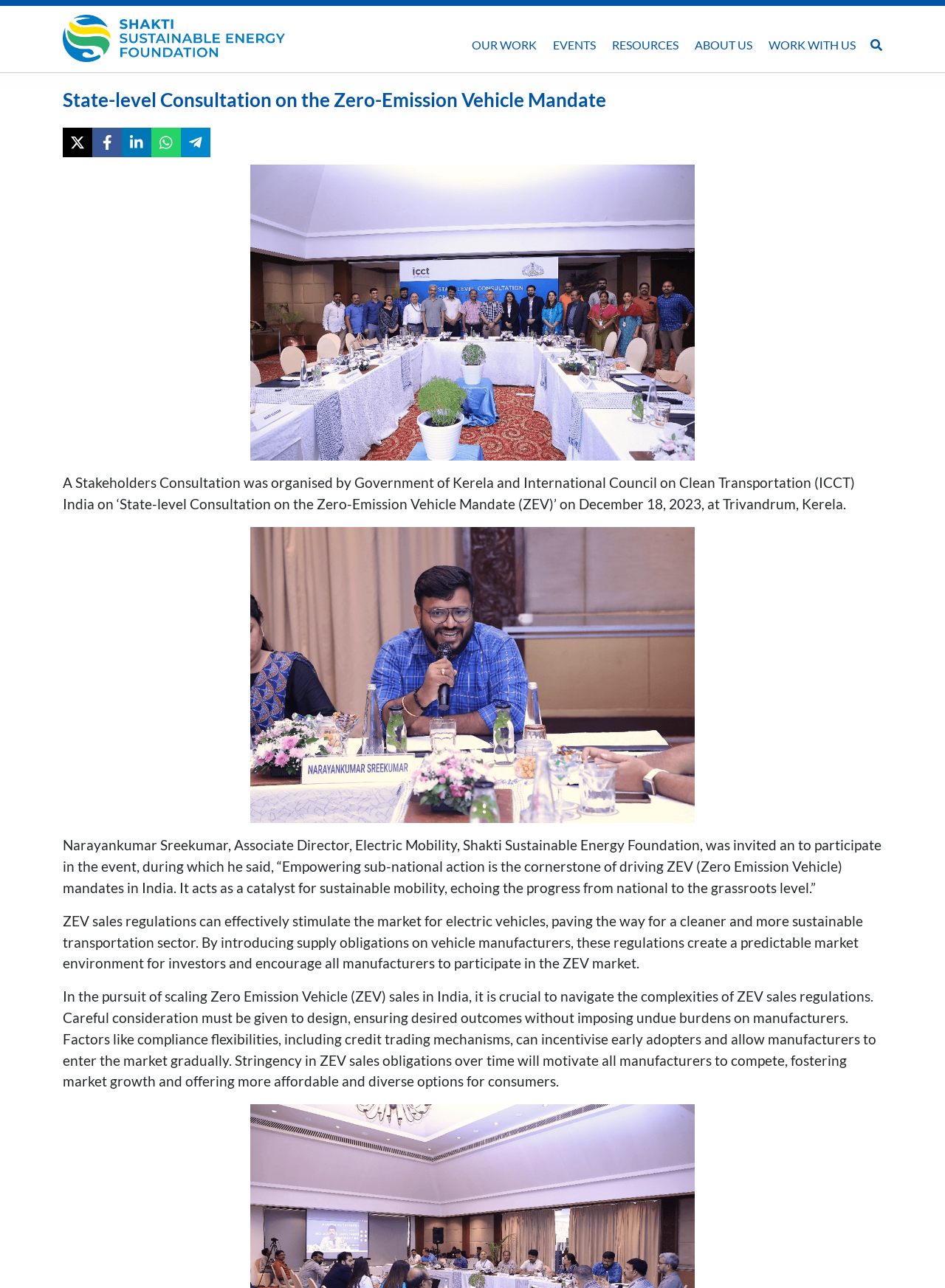Who was invited to participate in the event?
Look at the image and respond with a one-word or short phrase answer.

Narayankumar Sreekumar